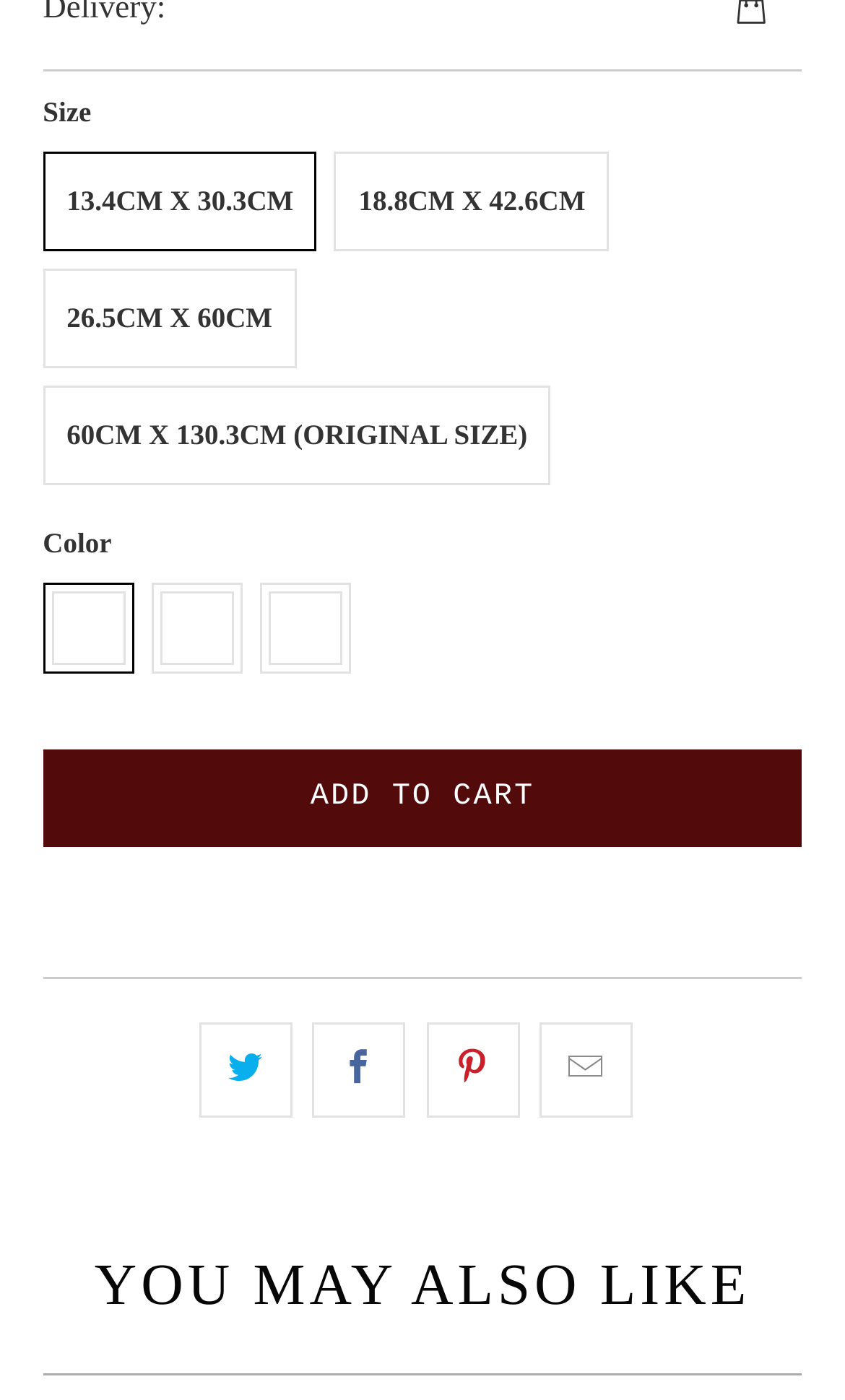Using the element description: "Framed Print", determine the bounding box coordinates. The coordinates should be in the format [left, top, right, bottom], with values between 0 and 1.

[0.179, 0.416, 0.287, 0.481]